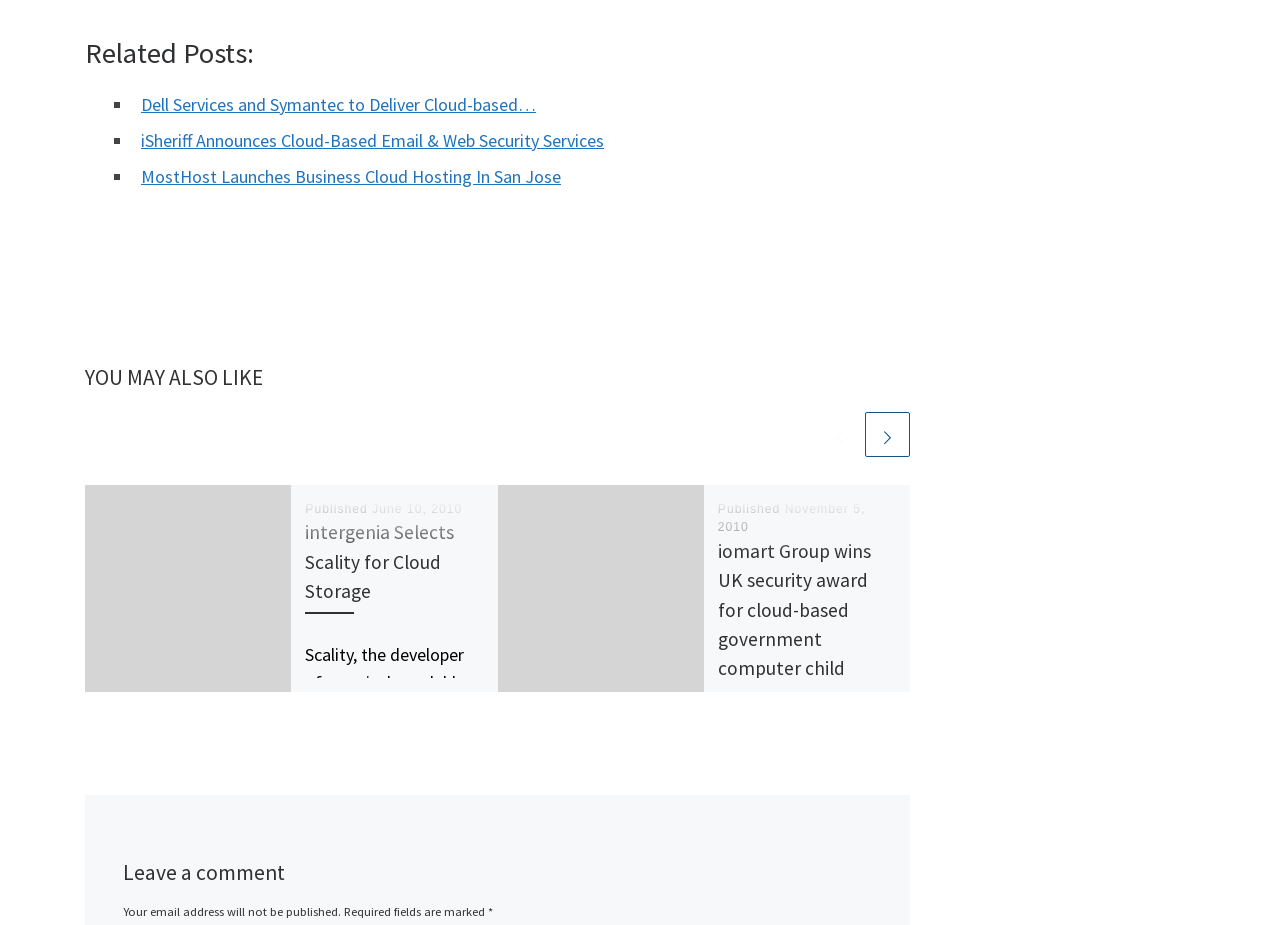Please identify the bounding box coordinates of the area that needs to be clicked to follow this instruction: "Click on 'intergenia Selects Scality for Cloud Storage'".

[0.239, 0.563, 0.355, 0.652]